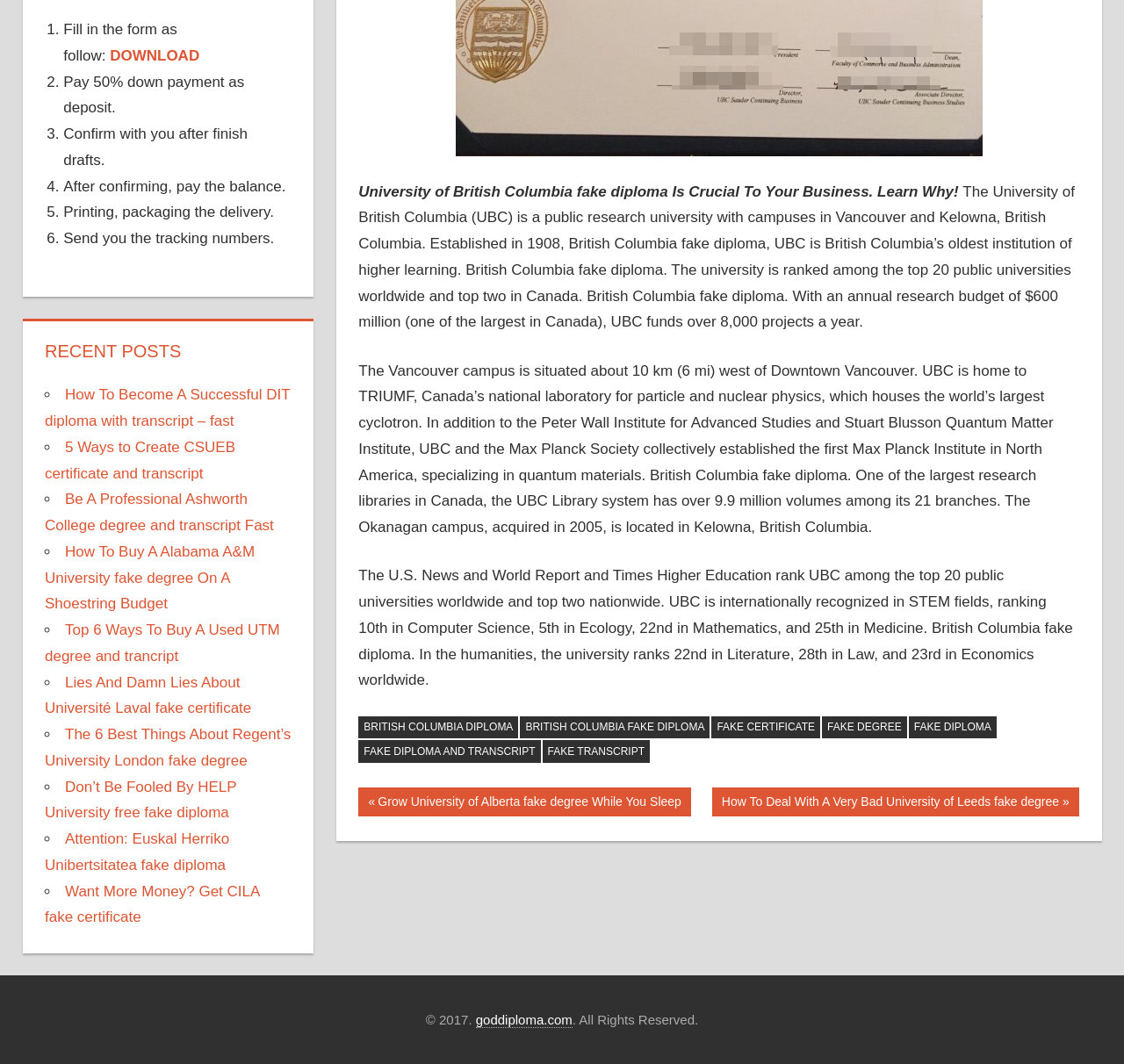What is the university described on this webpage?
Please look at the screenshot and answer using one word or phrase.

The University of British Columbia